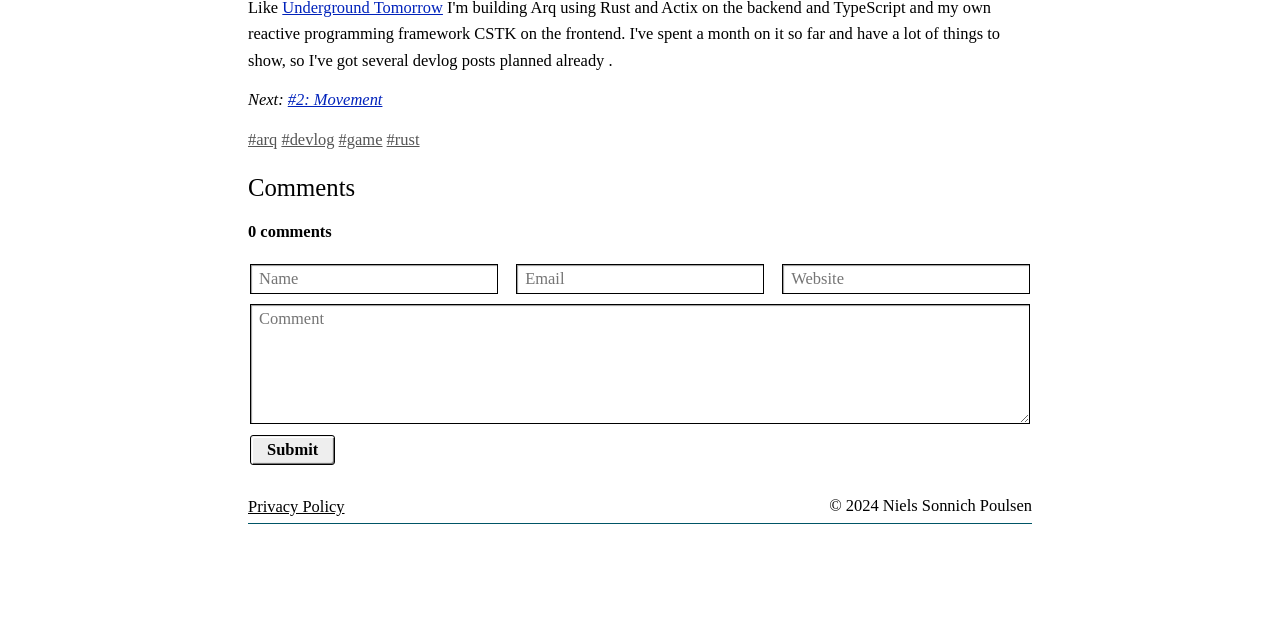From the given element description: "aria-label="Twitter"", find the bounding box for the UI element. Provide the coordinates as four float numbers between 0 and 1, in the order [left, top, right, bottom].

None